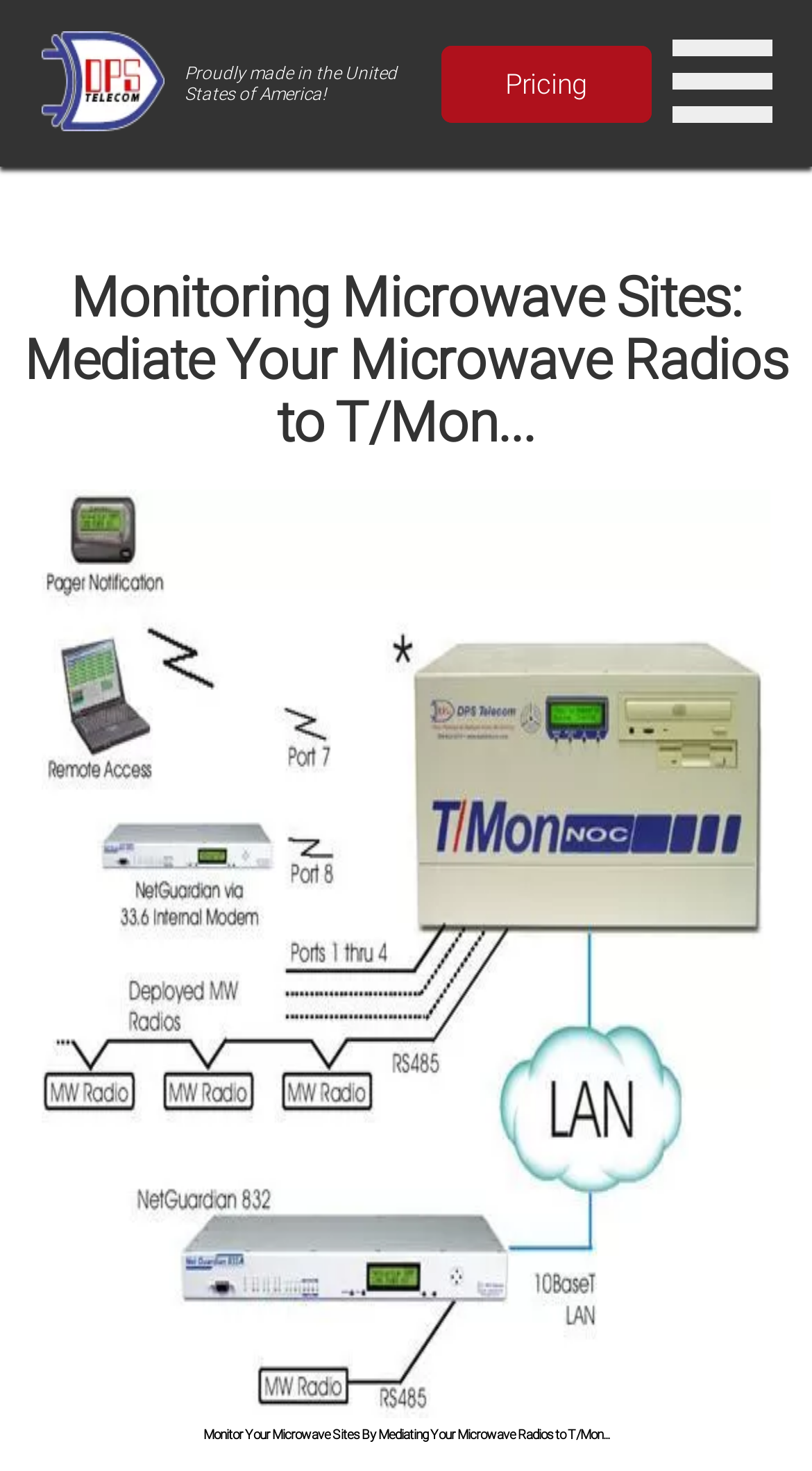What is the purpose of the P4 Protocol Software Module?
Refer to the screenshot and respond with a concise word or phrase.

Collect alarms and remote login